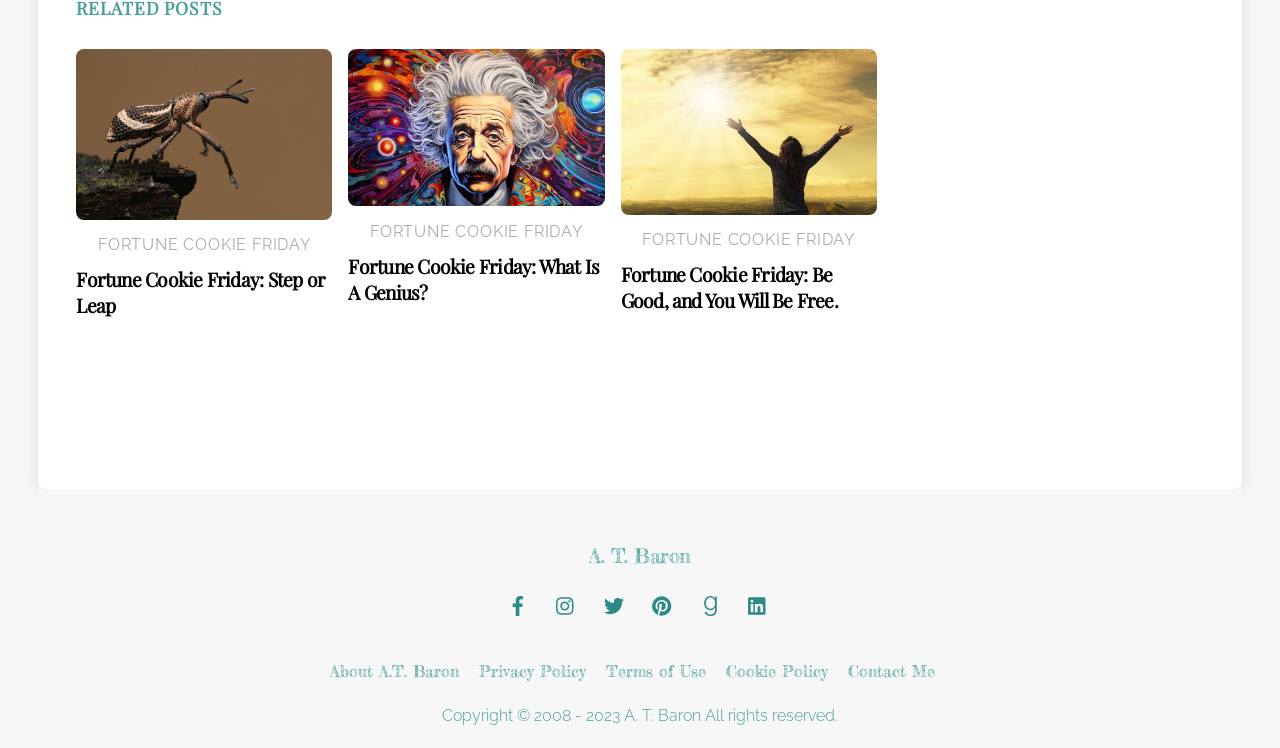Find the bounding box coordinates for the area that should be clicked to accomplish the instruction: "follow A. T. Baron on Facebook".

[0.389, 0.792, 0.42, 0.819]